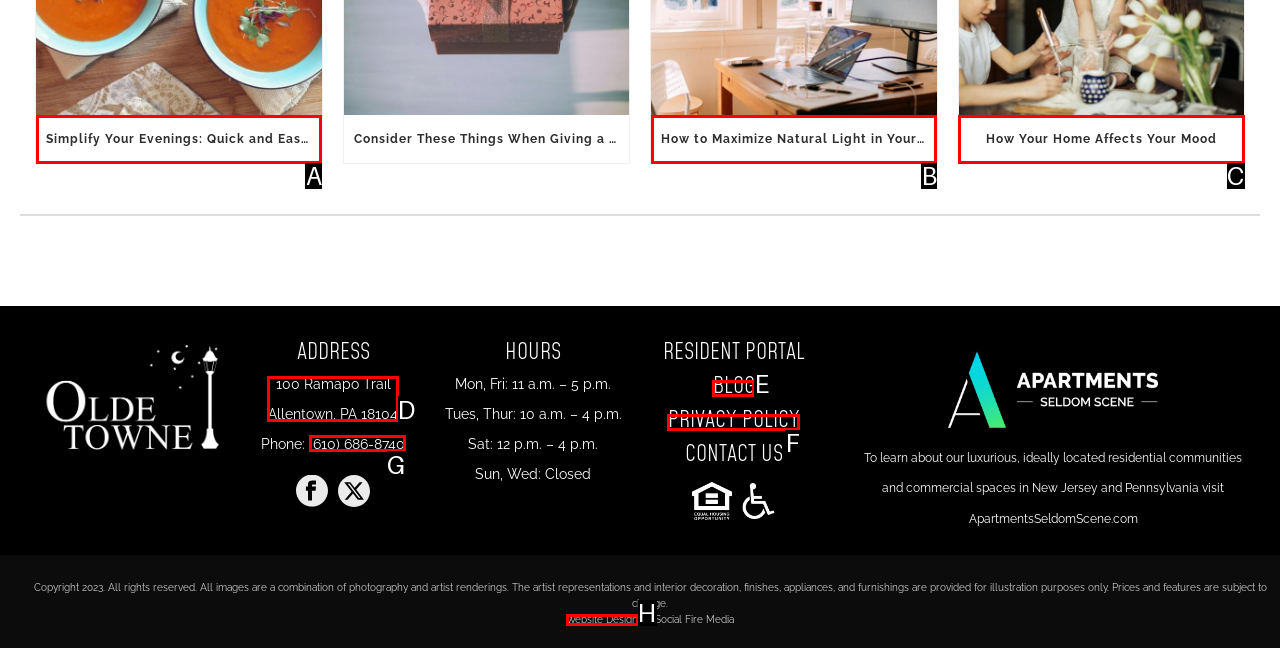Tell me which option I should click to complete the following task: Check the address Answer with the option's letter from the given choices directly.

D